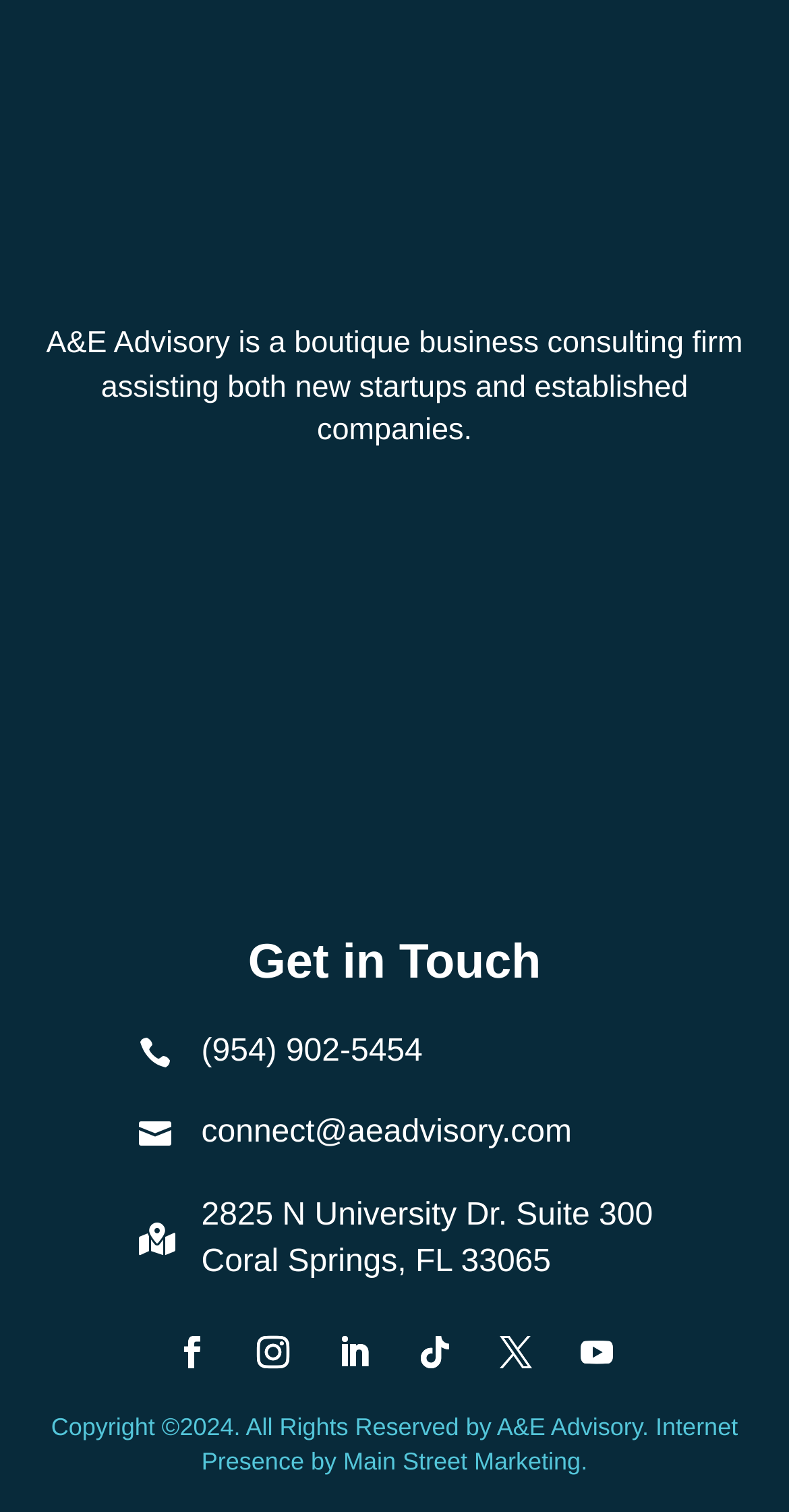What is the email address of A&E Advisory?
Relying on the image, give a concise answer in one word or a brief phrase.

connect@aeadvisory.com